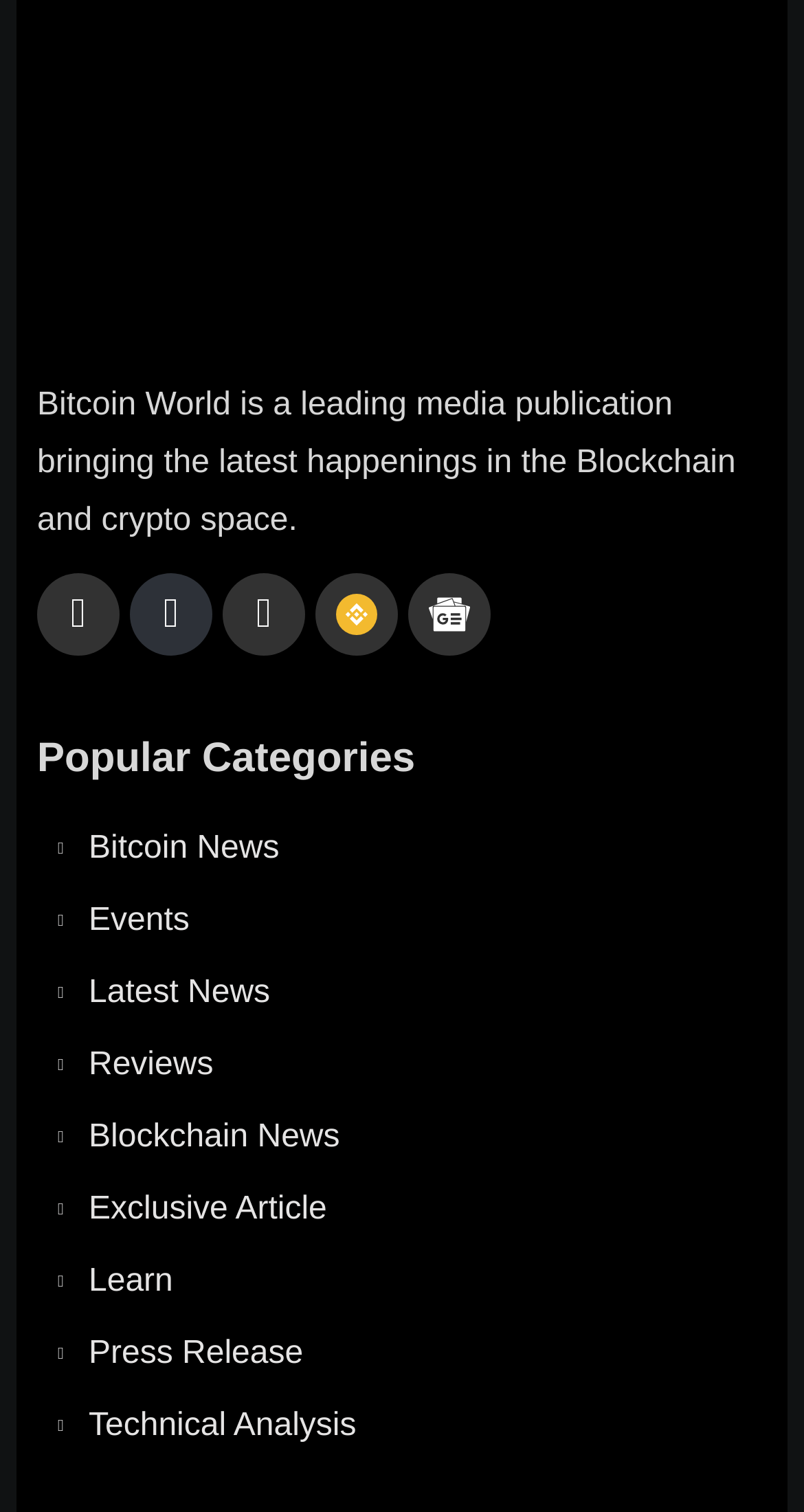What is the purpose of this website?
Using the image, answer in one word or phrase.

Media publication